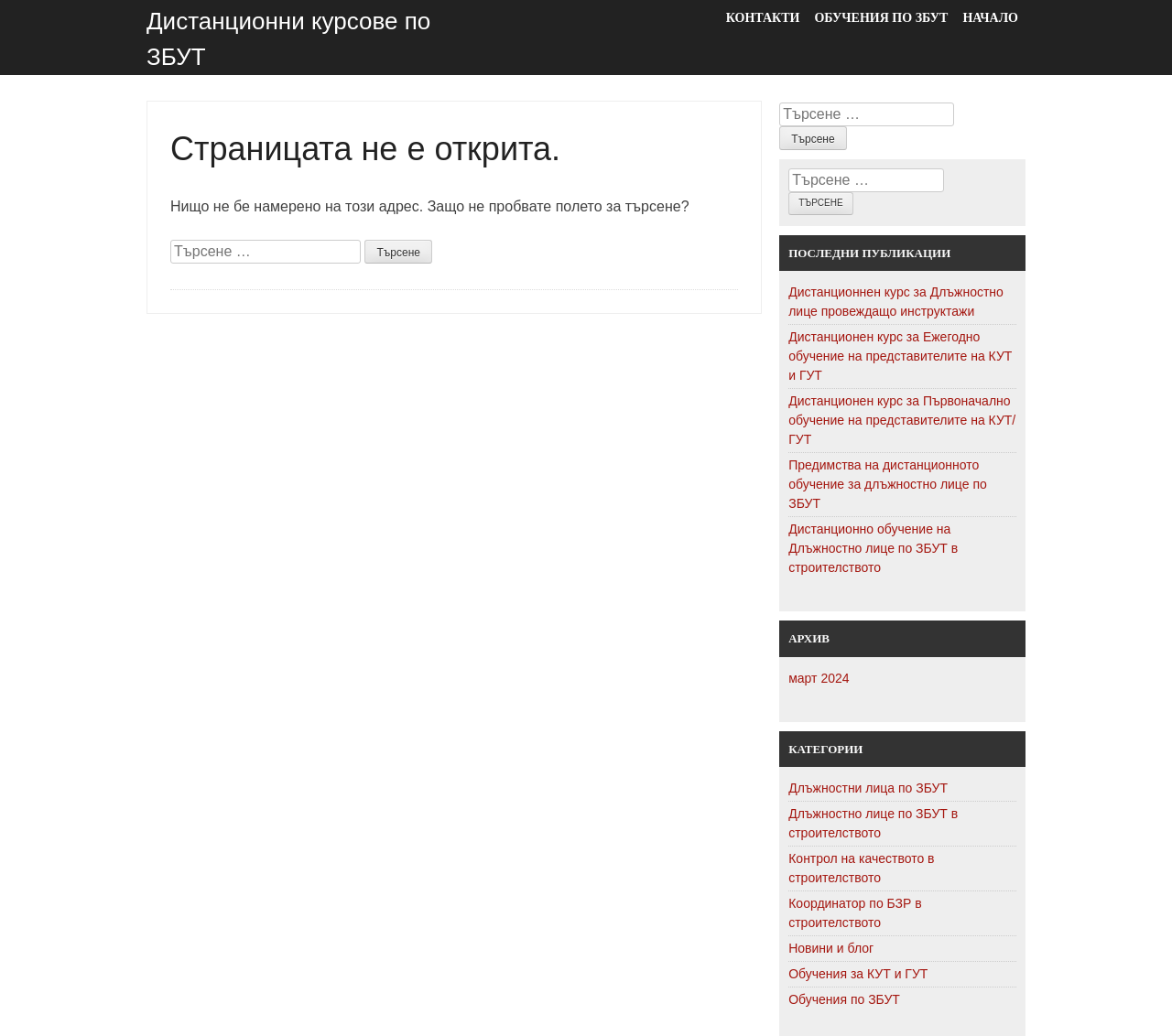What is the name of the first link in the 'КАТЕГОРИИ' section?
Use the screenshot to answer the question with a single word or phrase.

Длъжностни лица по ЗБУТ